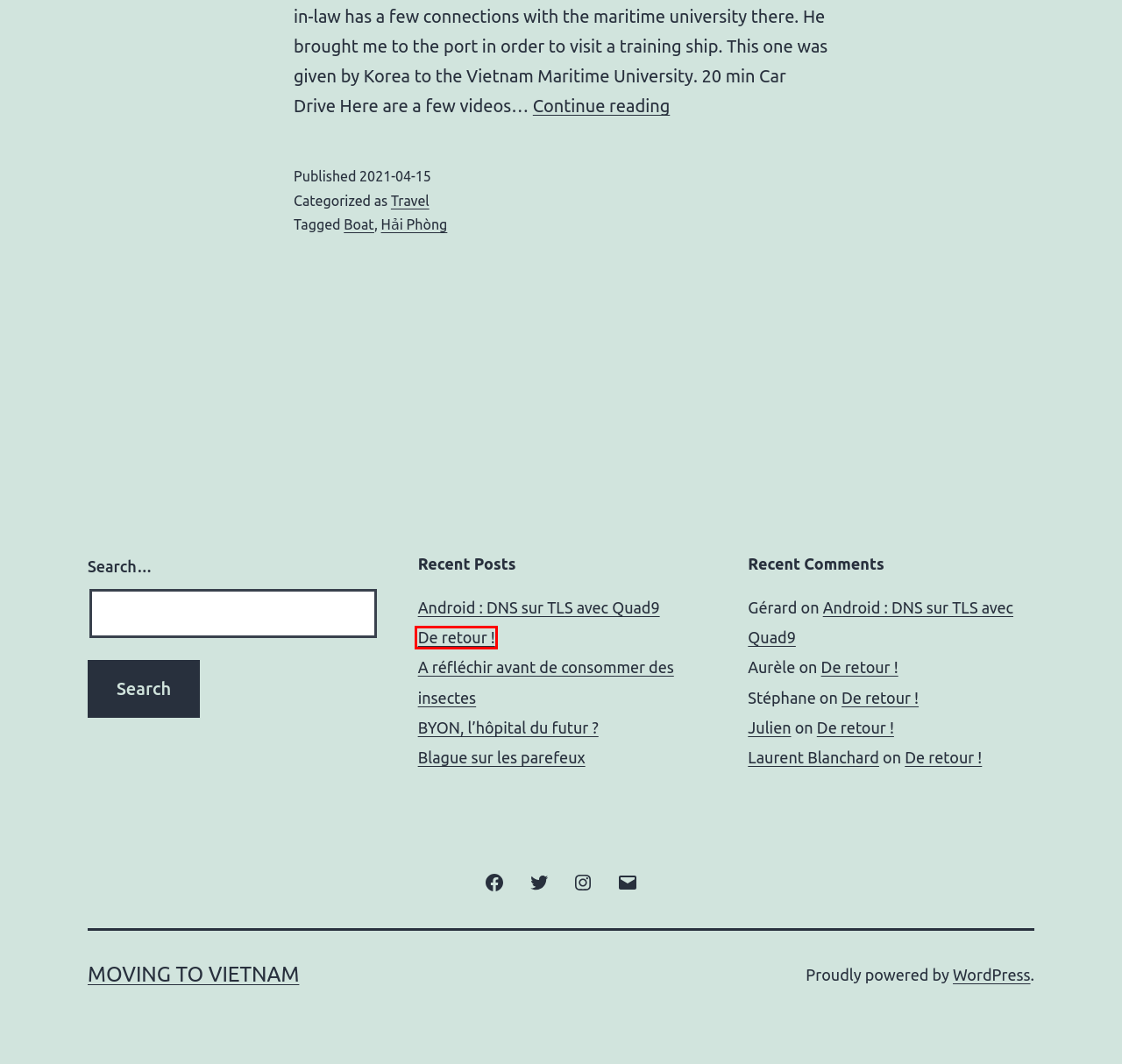You are presented with a screenshot of a webpage with a red bounding box. Select the webpage description that most closely matches the new webpage after clicking the element inside the red bounding box. The options are:
A. Hải Phòng – Moving to Vietnam
B. Blog Tool, Publishing Platform, and CMS – WordPress.org
C. De retour ! – Moving to Vietnam
D. BYON, l’hôpital du futur ? – Moving to Vietnam
E. A réfléchir avant de consommer des insectes – Moving to Vietnam
F. I’m on a boat!!!! – Moving to Vietnam
G. Android : DNS sur TLS avec Quad9 – Moving to Vietnam
H. Blague sur les parefeux – Moving to Vietnam

C